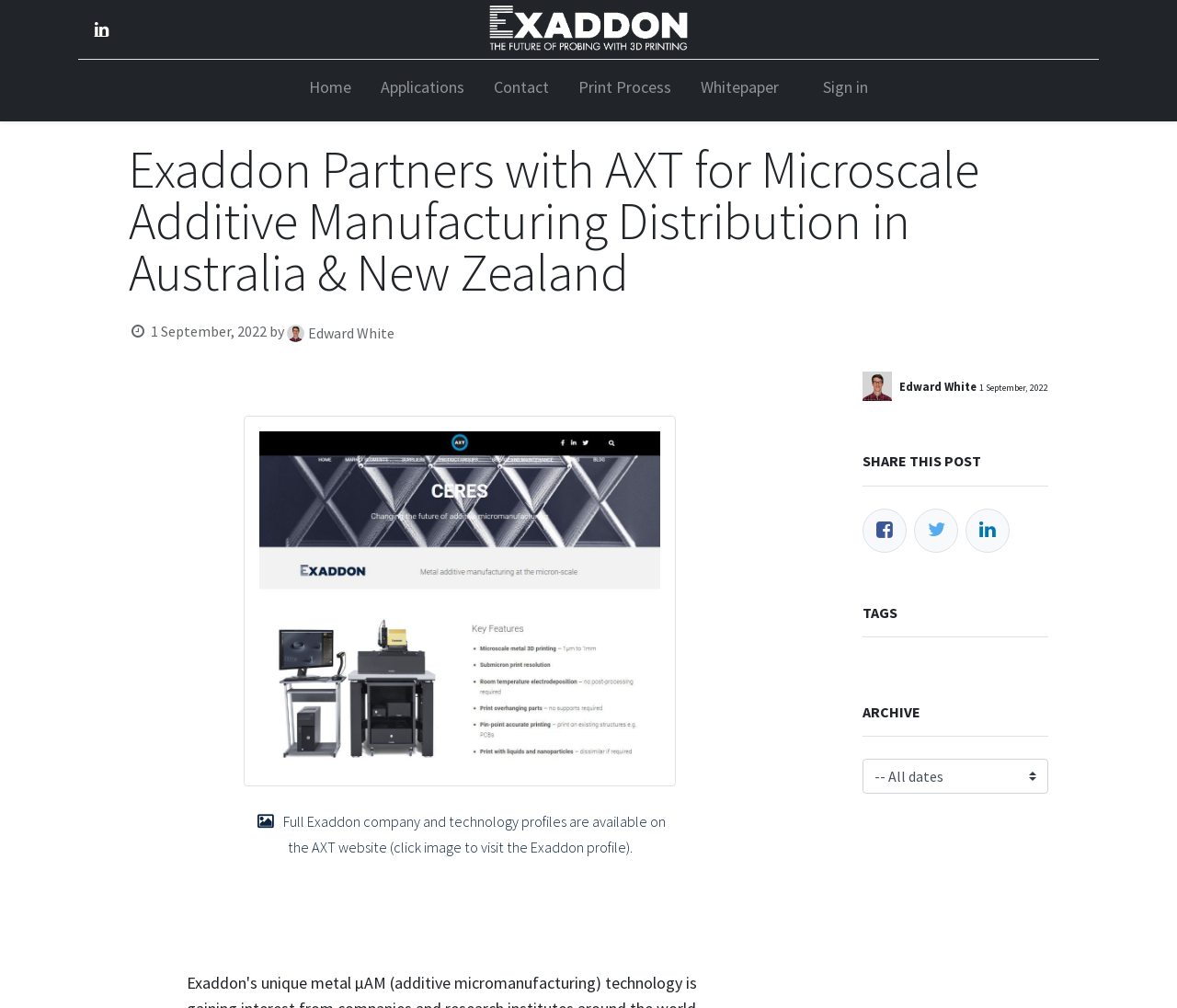Provide the bounding box coordinates of the HTML element described as: "aria-label="LinkedIn" title="Share on LinkedIn"". The bounding box coordinates should be four float numbers between 0 and 1, i.e., [left, top, right, bottom].

[0.82, 0.504, 0.858, 0.548]